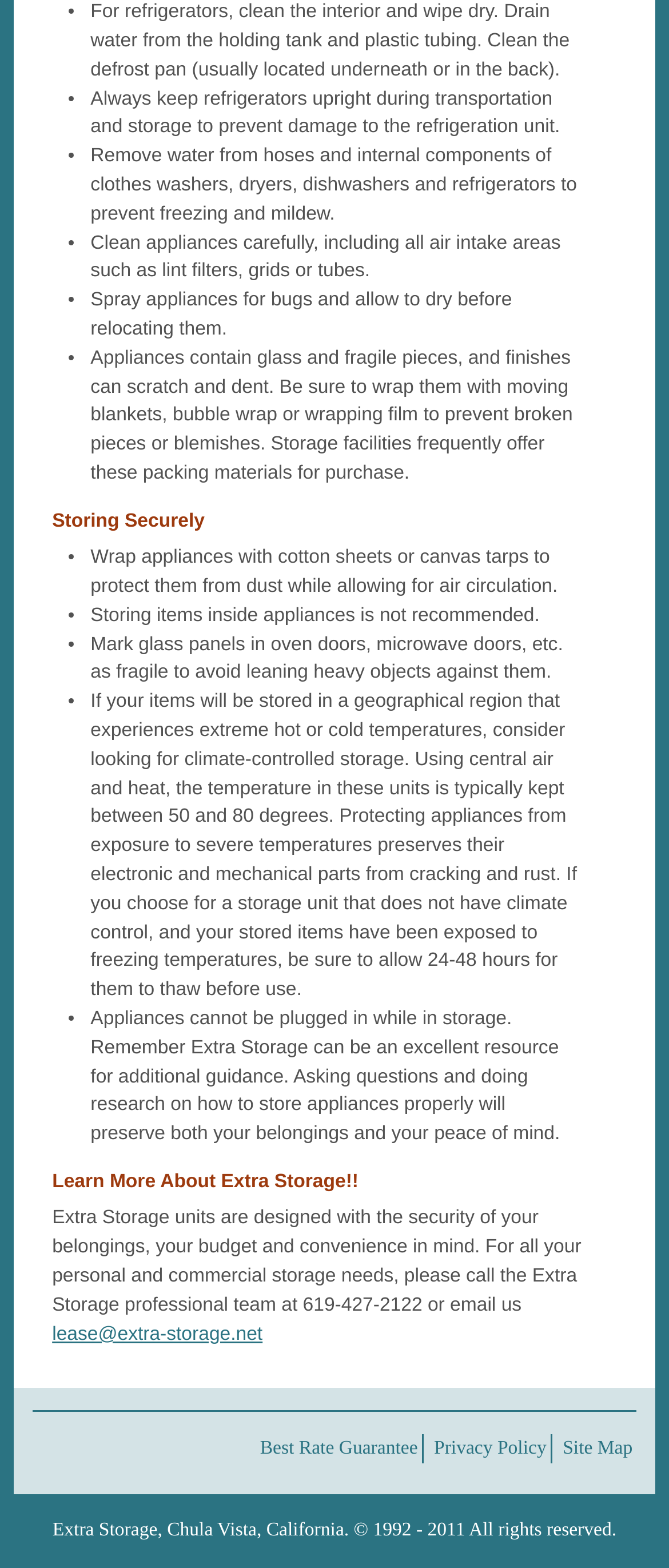What should be avoided when storing appliances?
Using the image as a reference, answer the question in detail.

According to the webpage, it is not recommended to store items inside appliances, as it can cause damage or other issues.